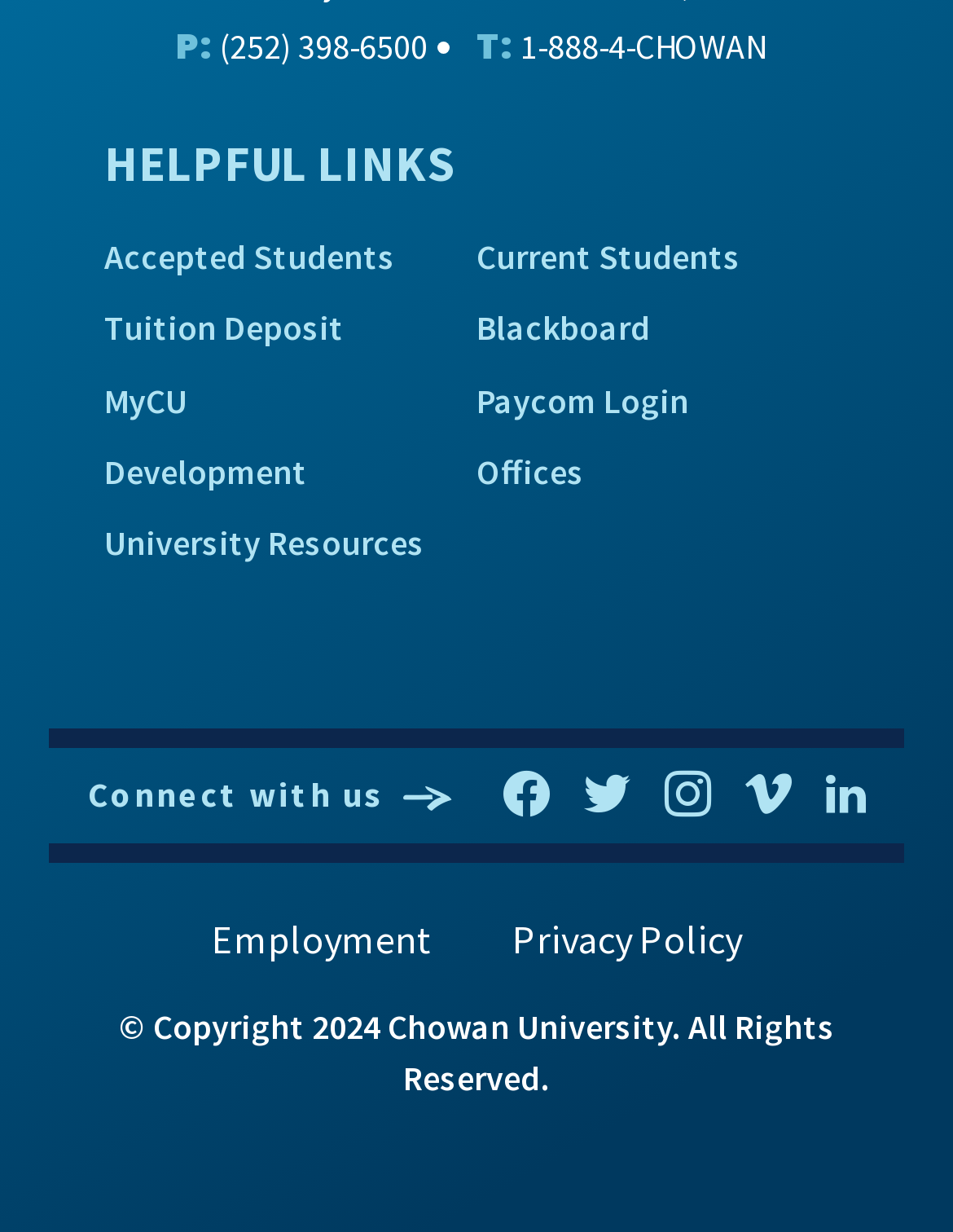What is the copyright year?
Refer to the image and give a detailed answer to the question.

I found the copyright year by looking at the static text element at the bottom of the page, which says '© Copyright 2024 Chowan University. All Rights Reserved'.